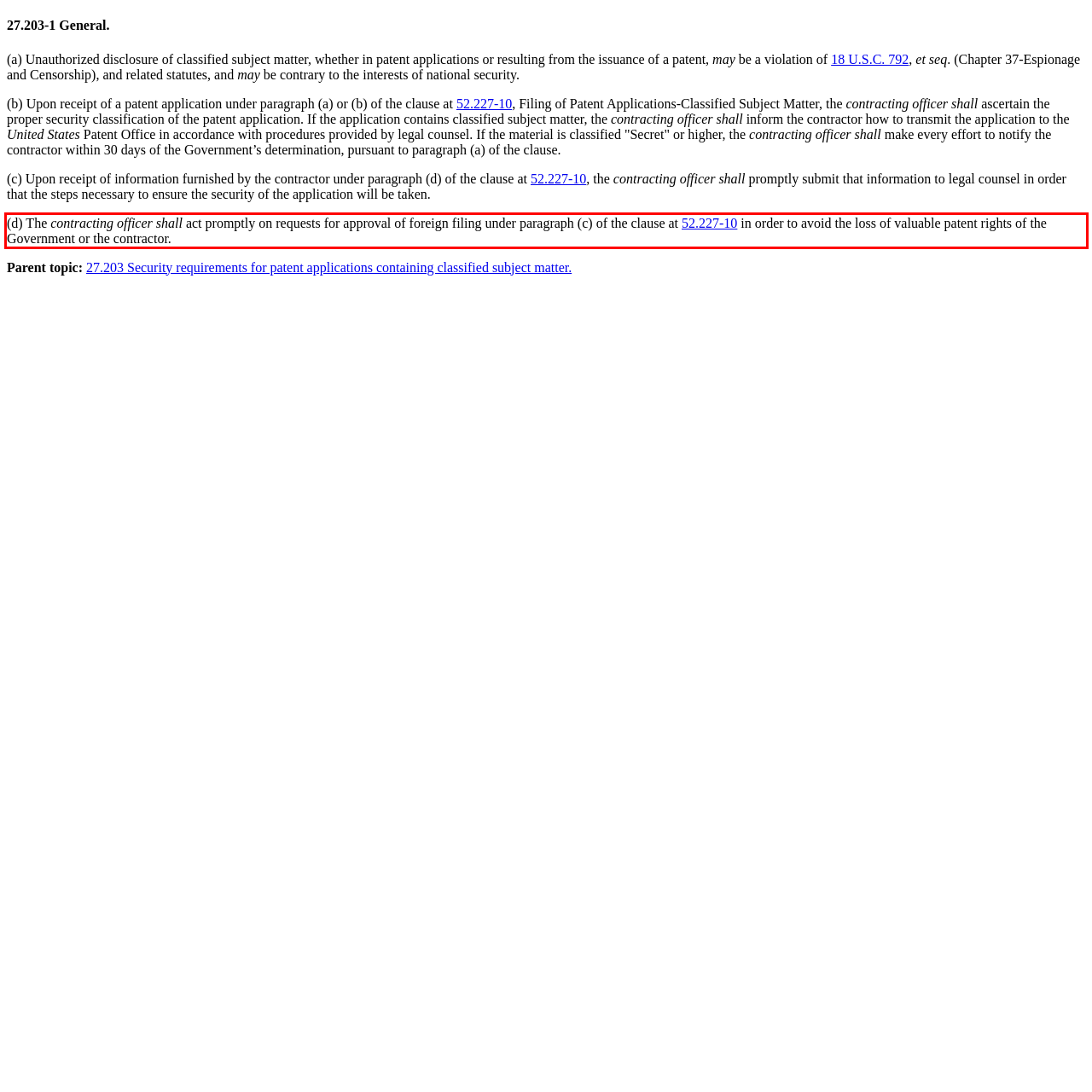You have a screenshot of a webpage, and there is a red bounding box around a UI element. Utilize OCR to extract the text within this red bounding box.

(d) The contracting officer shall act promptly on requests for approval of foreign filing under paragraph (c) of the clause at 52.227-10 in order to avoid the loss of valuable patent rights of the Government or the contractor.